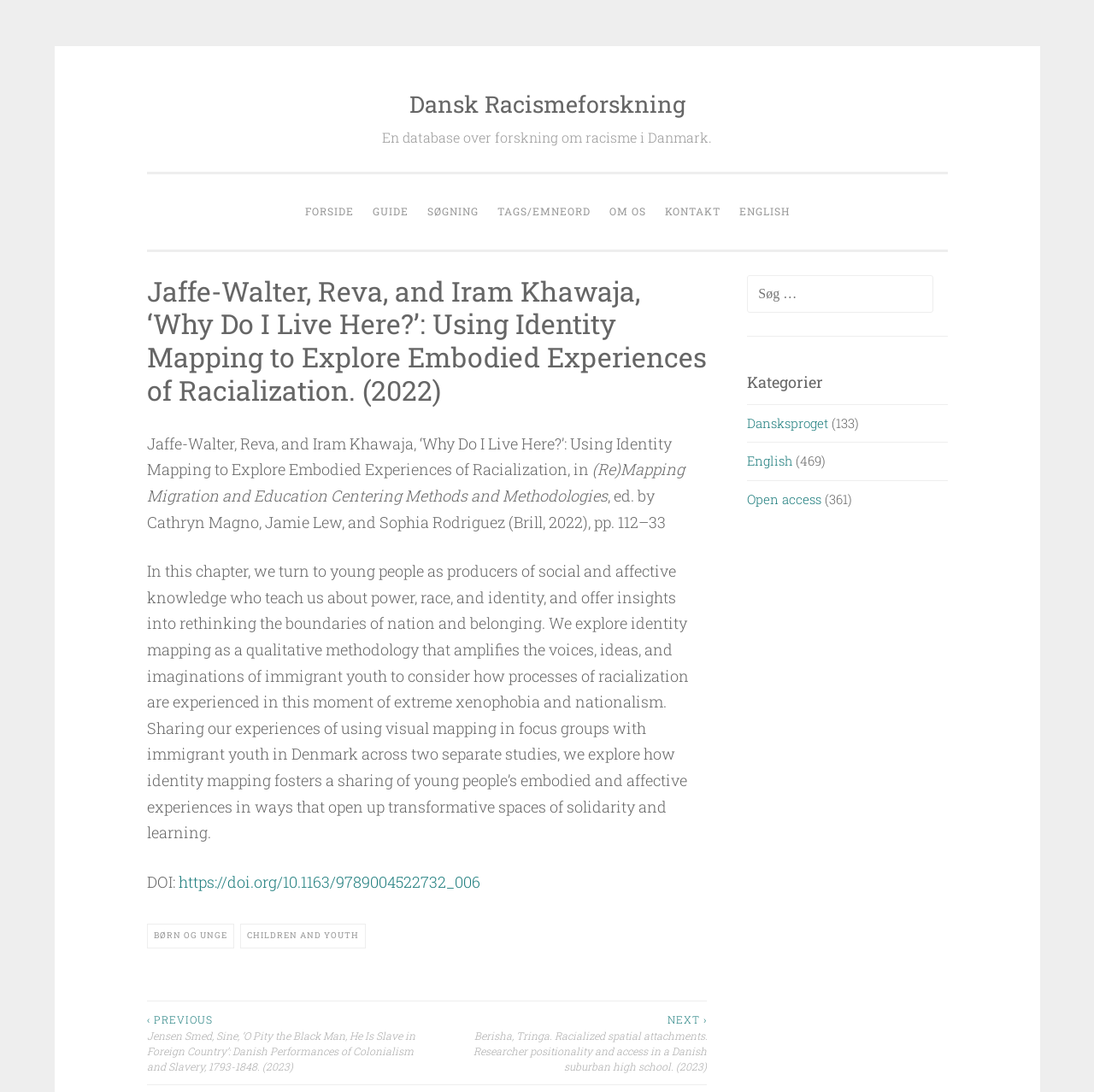Can you extract the headline from the webpage for me?

Jaffe-Walter, Reva, and Iram Khawaja, ‘Why Do I Live Here?’: Using Identity Mapping to Explore Embodied Experiences of Racialization. (2022)